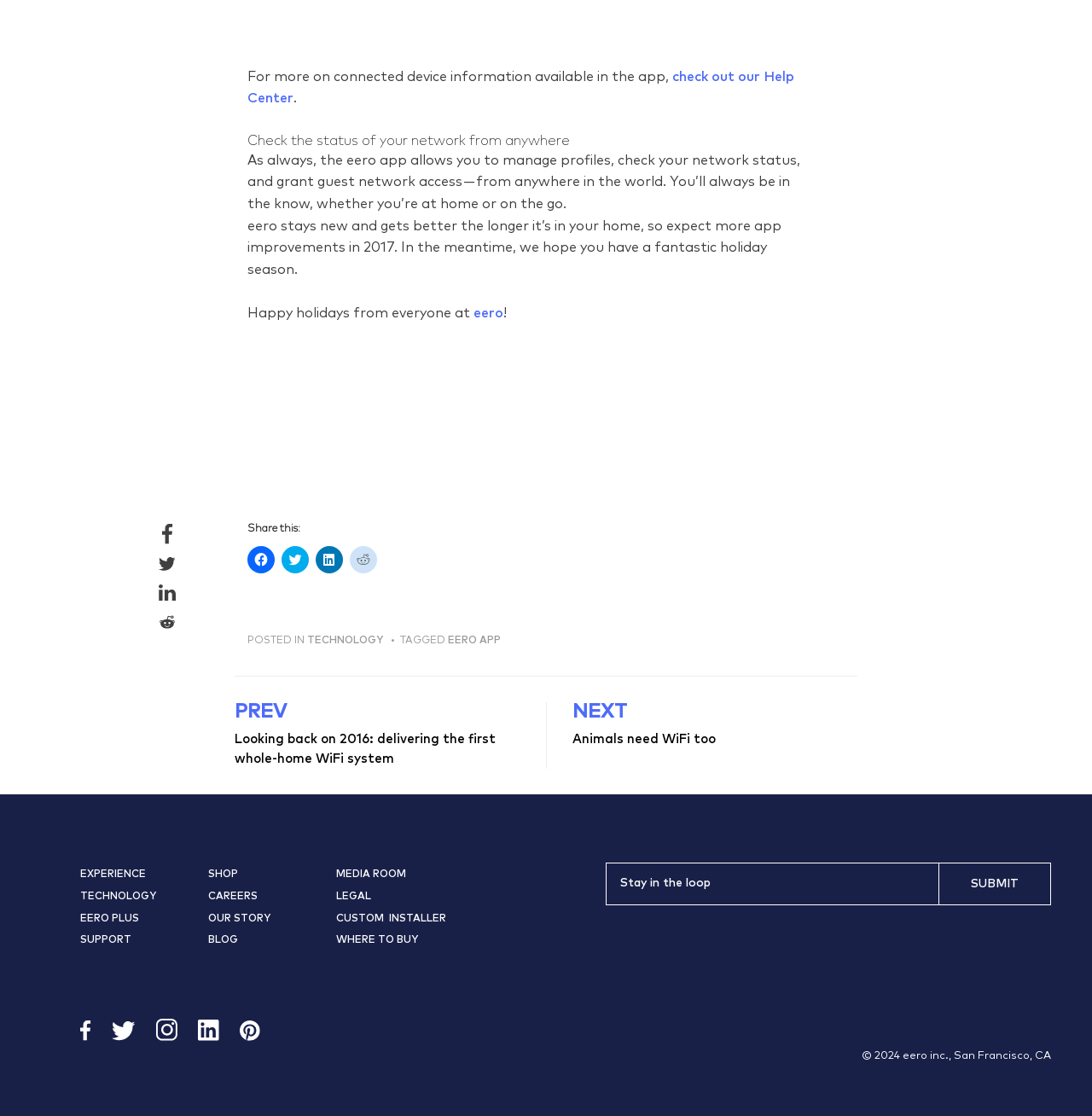Please identify the coordinates of the bounding box for the clickable region that will accomplish this instruction: "Read the previous post".

[0.215, 0.629, 0.477, 0.689]